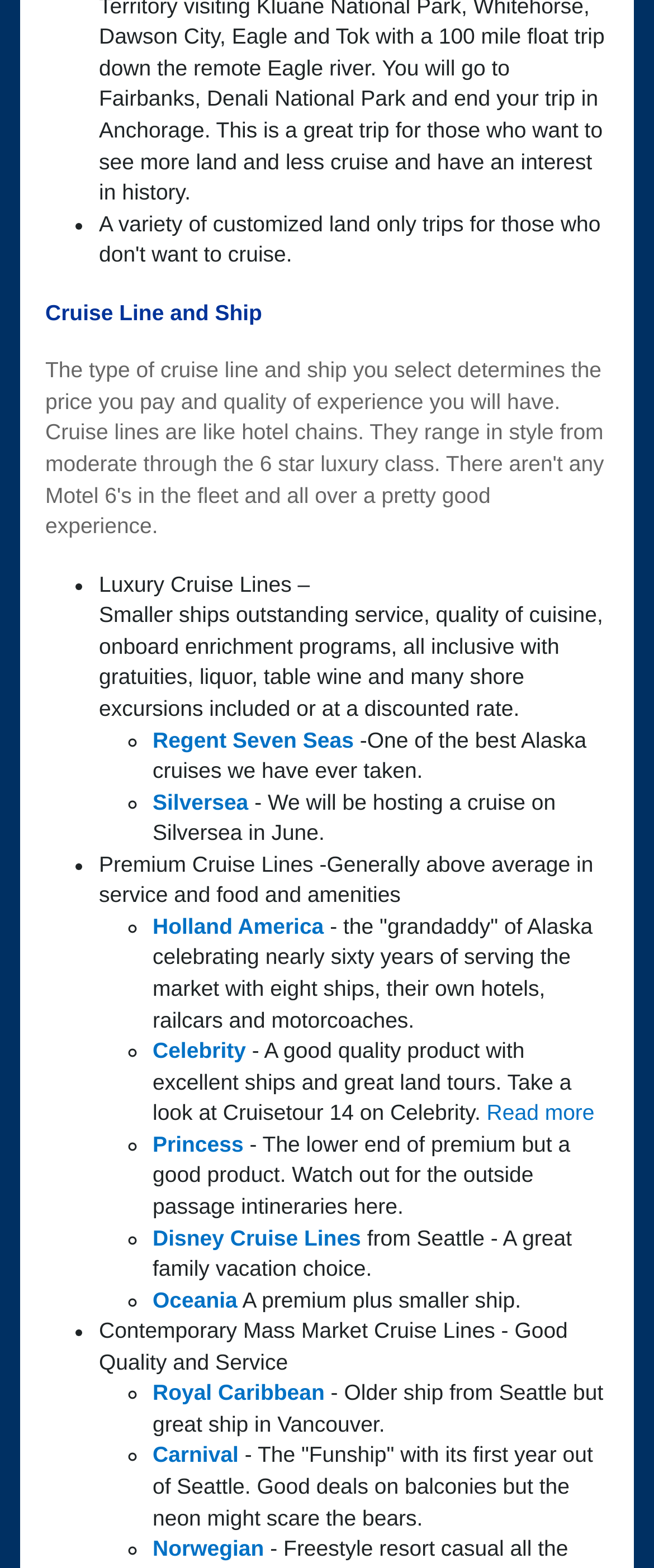Identify the bounding box of the UI element described as follows: "Princess". Provide the coordinates as four float numbers in the range of 0 to 1 [left, top, right, bottom].

[0.233, 0.721, 0.372, 0.738]